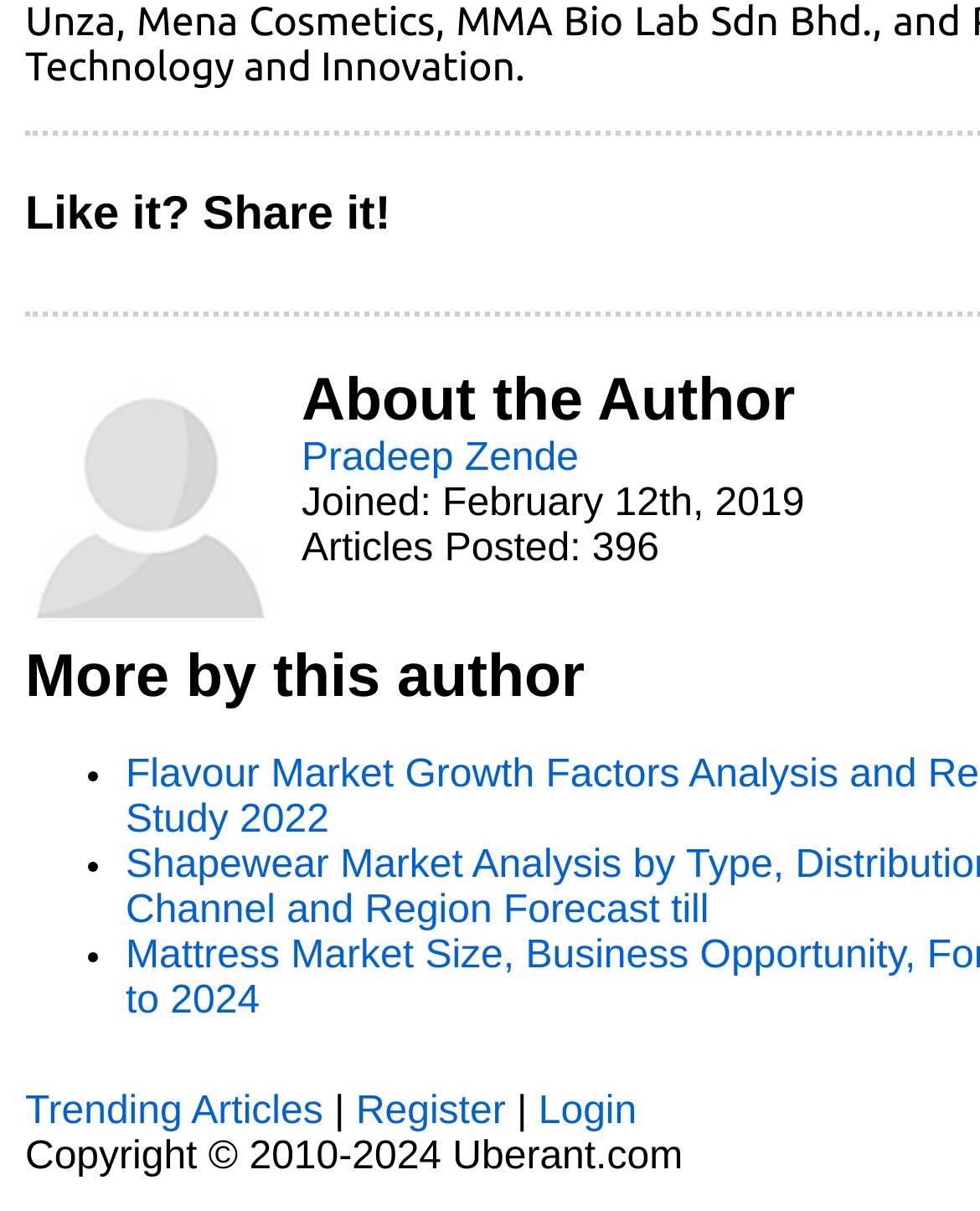From the element description: "Reject All", extract the bounding box coordinates of the UI element. The coordinates should be expressed as four float numbers between 0 and 1, in the order [left, top, right, bottom].

None